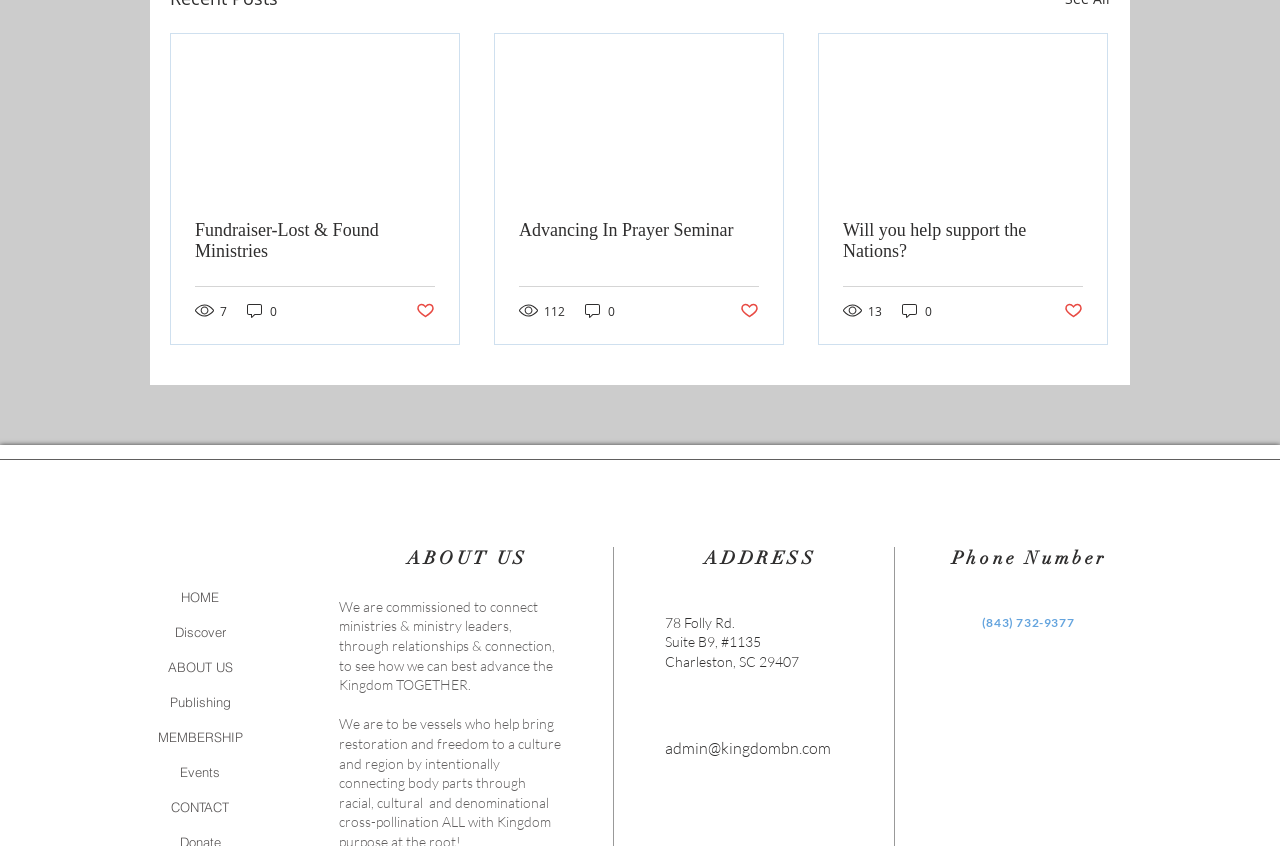Please determine the bounding box coordinates of the section I need to click to accomplish this instruction: "Click on the 'Will you help support the Nations?' link".

[0.659, 0.26, 0.846, 0.309]